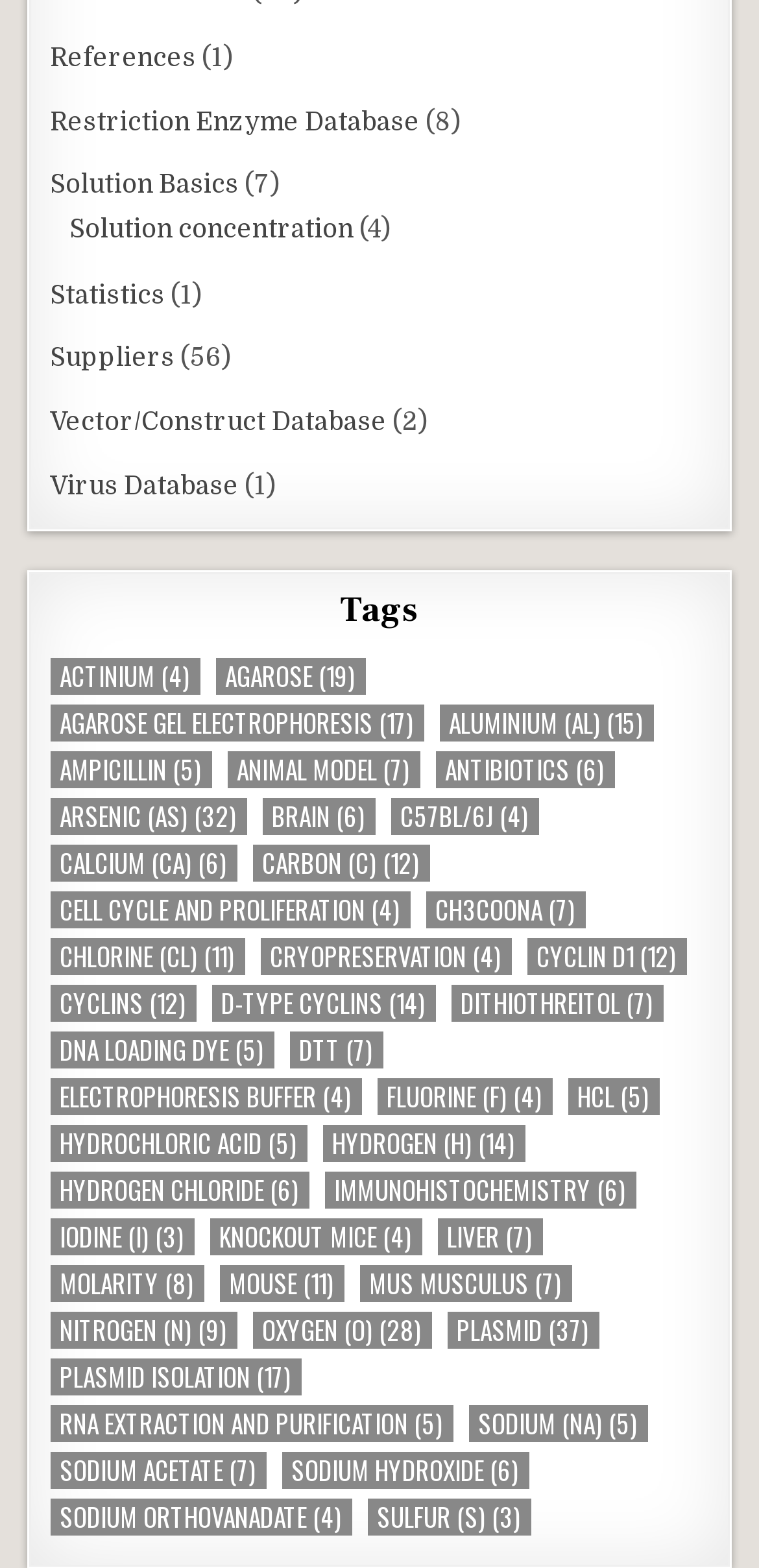Answer this question in one word or a short phrase: What is the first link under the 'Tags' heading?

actinium